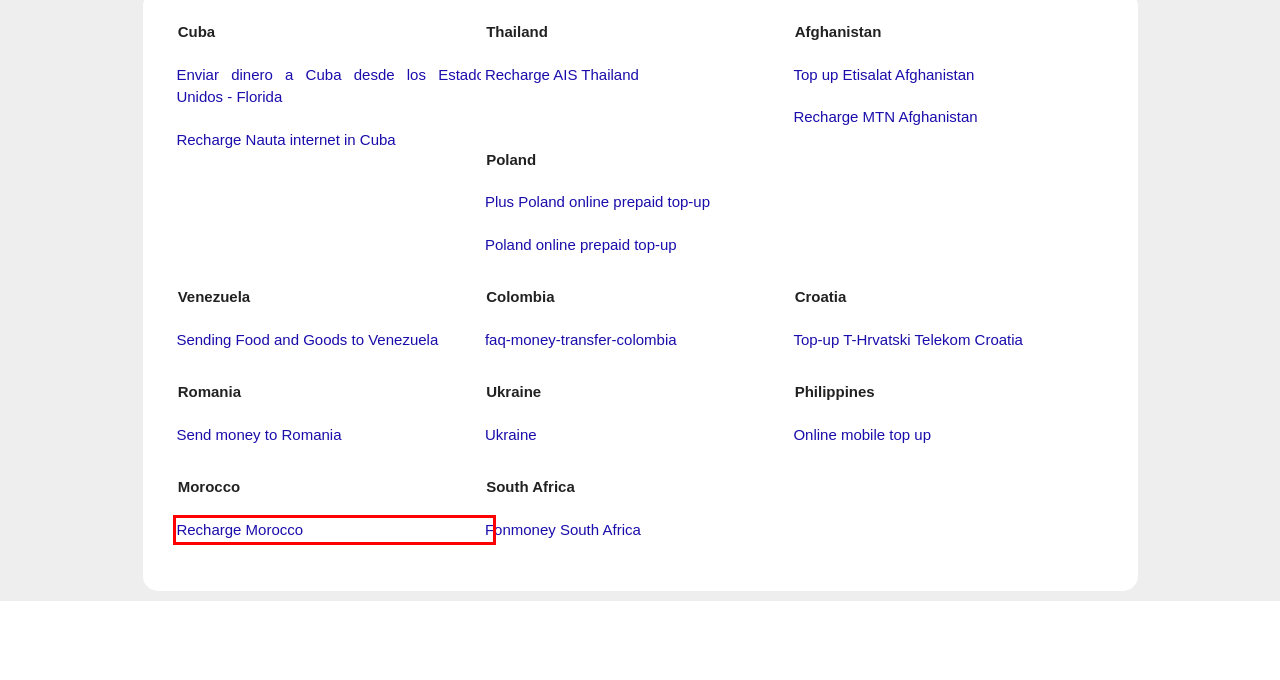You have been given a screenshot of a webpage, where a red bounding box surrounds a UI element. Identify the best matching webpage description for the page that loads after the element in the bounding box is clicked. Options include:
A. Fonmoney Ukraine. 2024. Fonmoney
B. Top-up T-Hrvatski Telekom Croatia. 2024. Fonmoney
C. Top up Etisalat Afghanistan. 2024. Fonmoney
D. Send money to Romania. 2024. Fonmoney
E. Sending Food and Goods to Venezuela. 2024. Fonmoney
F. Recharge Morocco. 2024. Fonmoney
G. Fonmoney South Africa. 2024. Fonmoney
H. Recharge MTN Afghanistan. 2024. Fonmoney

F